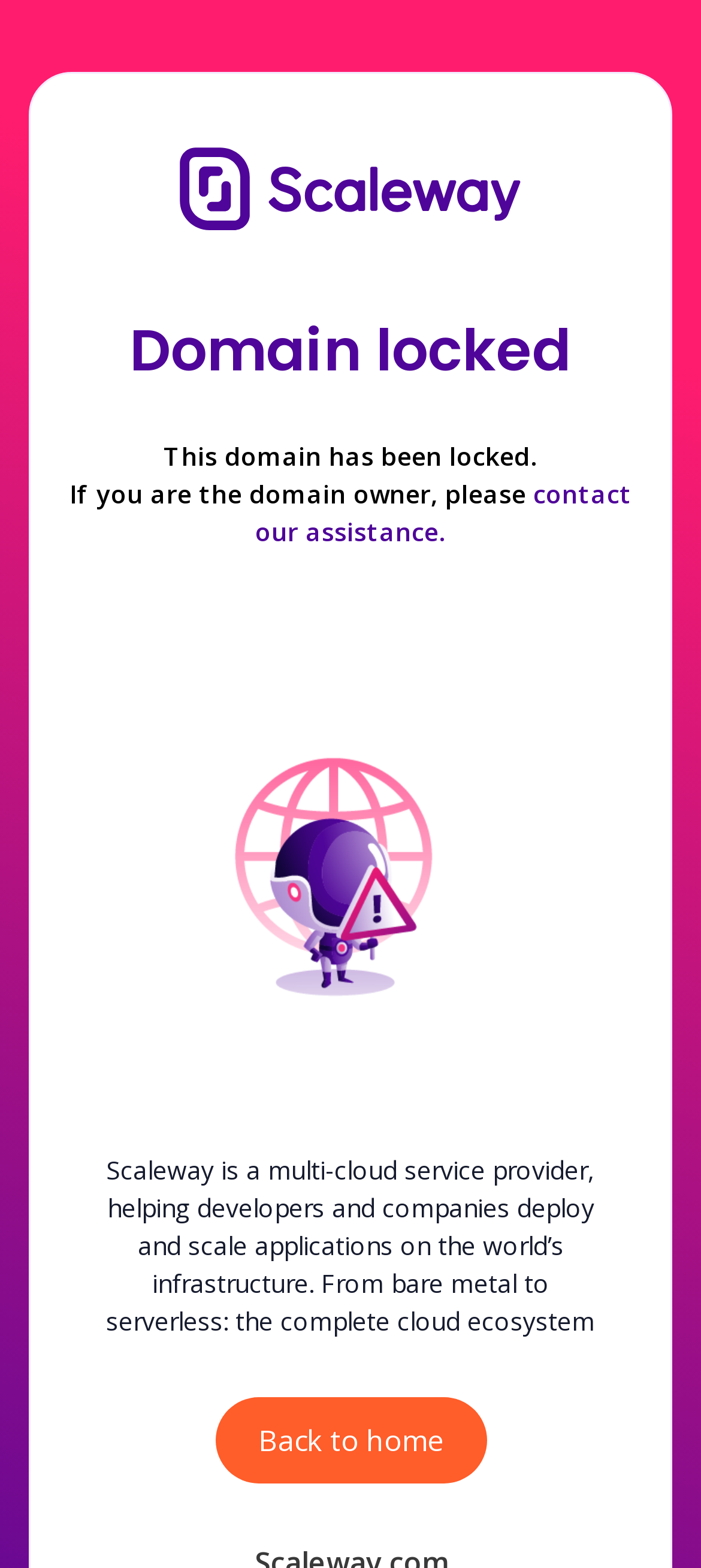Give a short answer to this question using one word or a phrase:
What is the status of the domain?

Locked